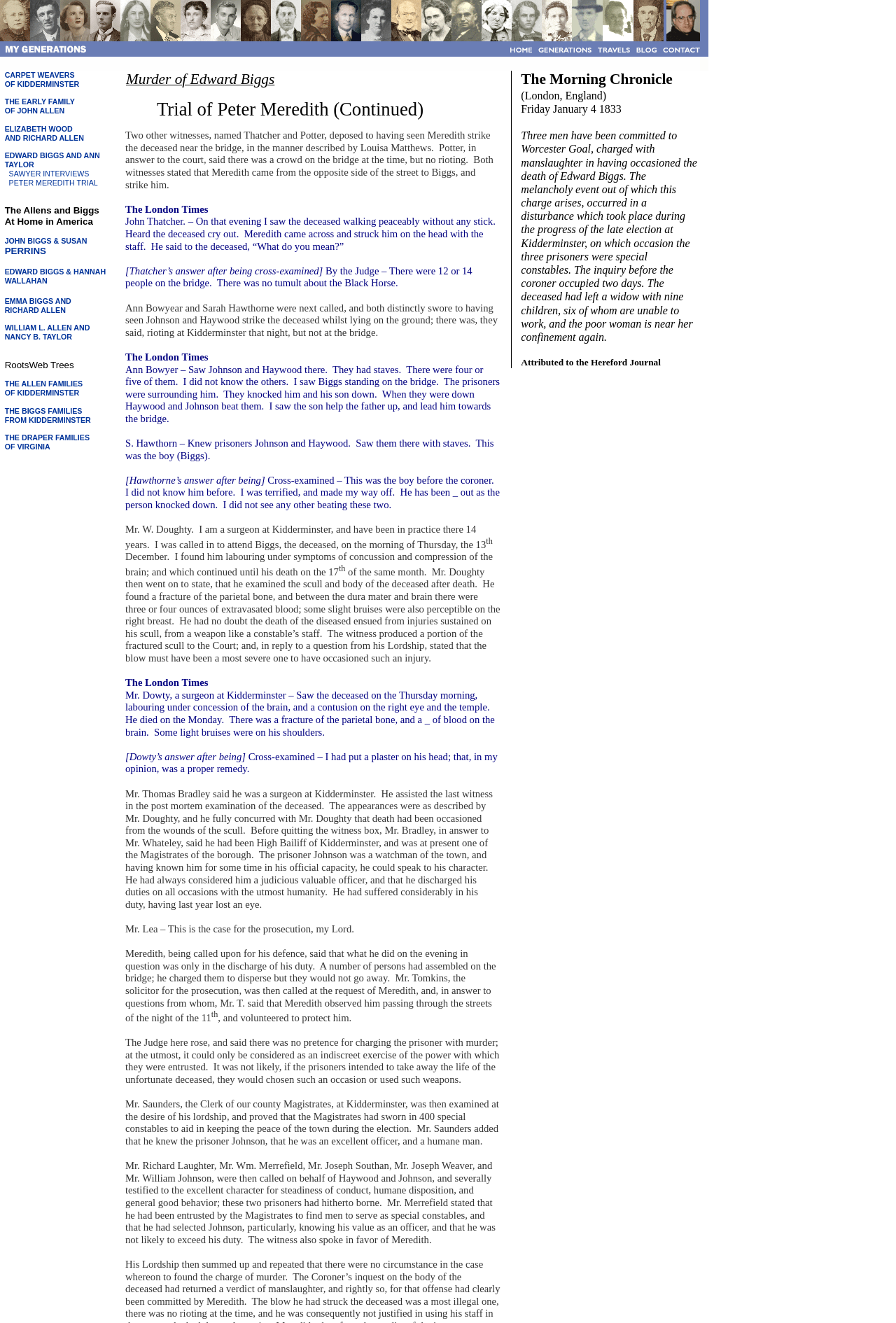What was Edward Biggs' cause of death?
Based on the content of the image, thoroughly explain and answer the question.

I determined the answer by reading the testimony of Mr. Doughty, a surgeon, who stated that the death of the deceased ensued from injuries sustained on his scull, from a weapon like a constable’s staff.